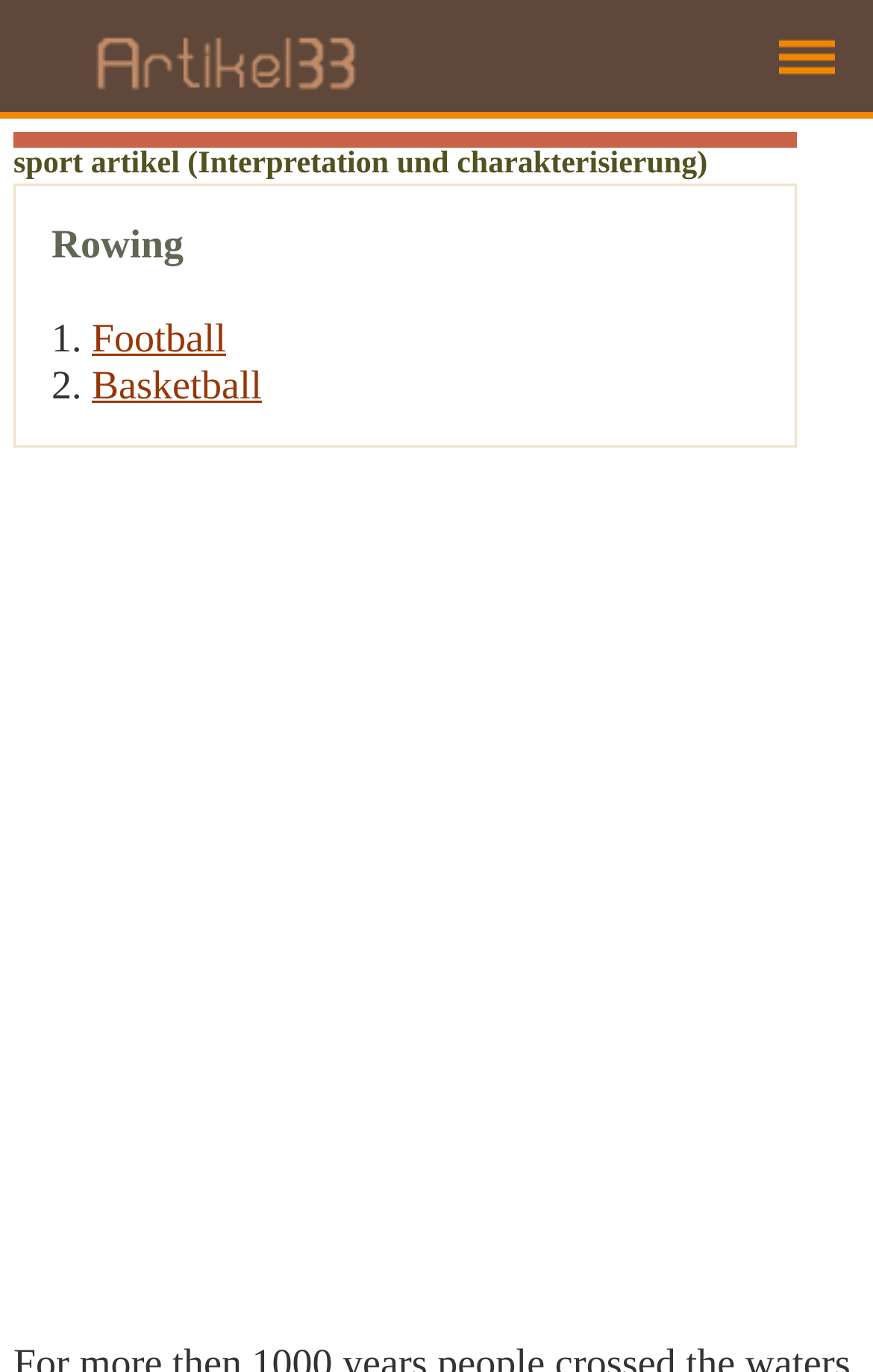Give a one-word or short phrase answer to this question: 
How many sports are listed?

3